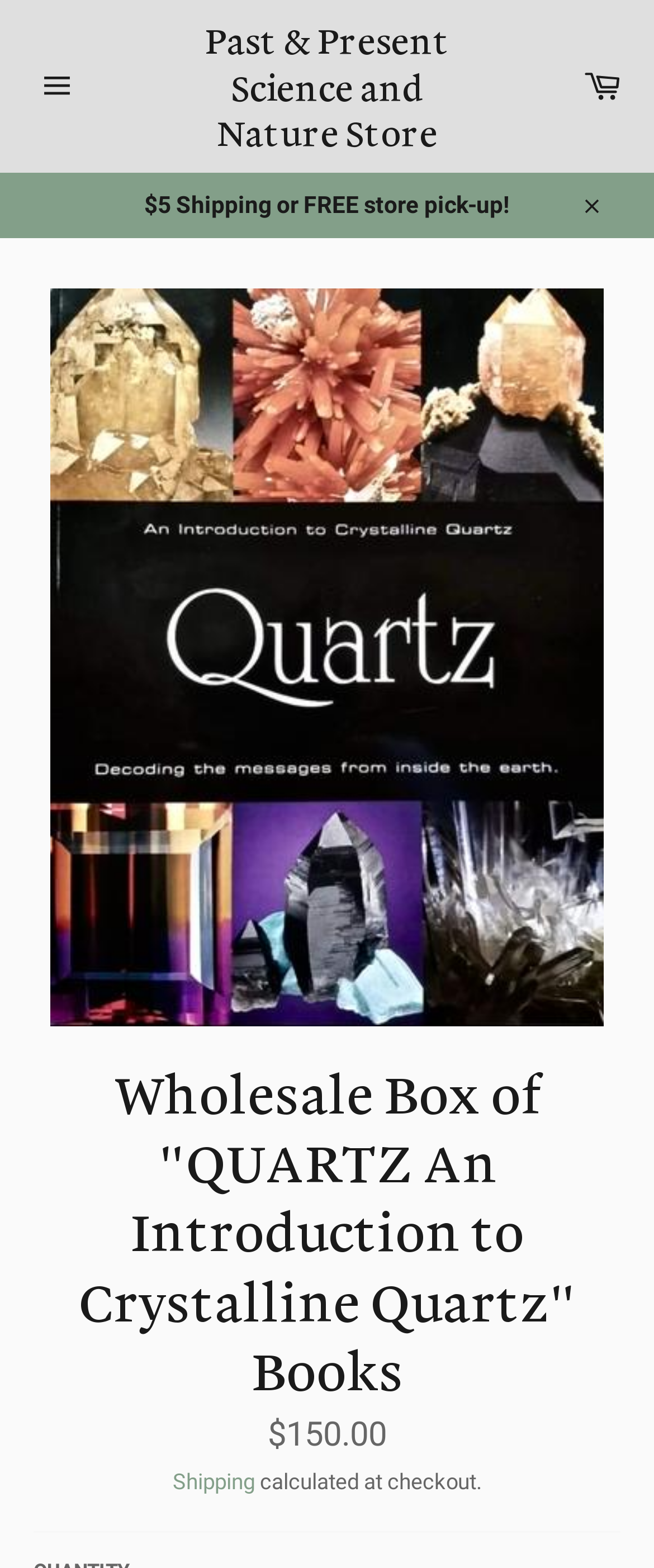What is the image on the webpage?
Using the image, provide a detailed and thorough answer to the question.

The image on the webpage is a product image, which is displayed prominently in the middle of the page. It shows the wholesale box of QUARTZ books, which is the product being sold on this webpage.